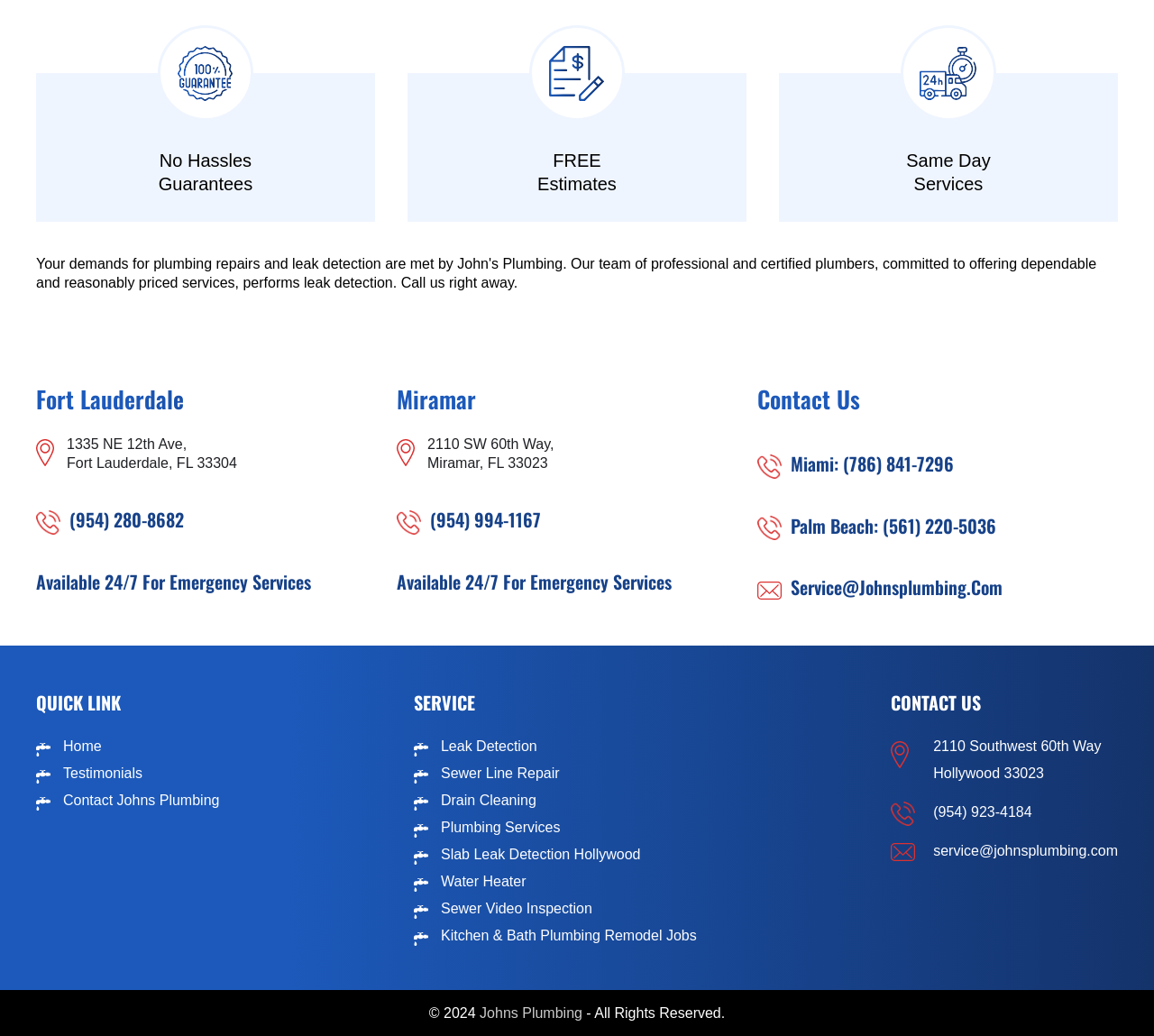Give a one-word or short-phrase answer to the following question: 
What is the address of the plumbing company in Hollywood?

2110 SW 60th Way, Hollywood 33023